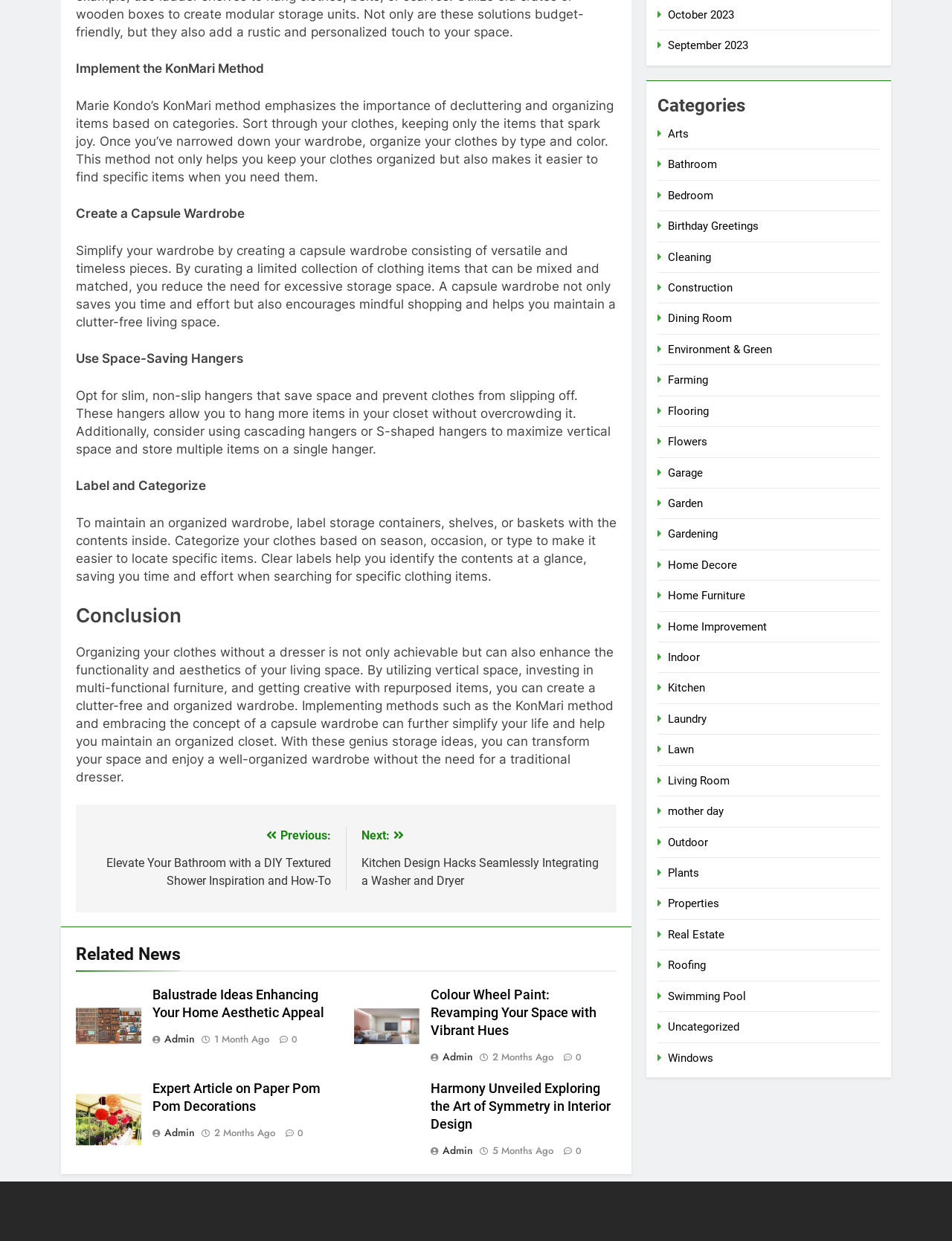Predict the bounding box coordinates of the area that should be clicked to accomplish the following instruction: "Browse the 'Categories'". The bounding box coordinates should consist of four float numbers between 0 and 1, i.e., [left, top, right, bottom].

[0.691, 0.074, 0.924, 0.096]